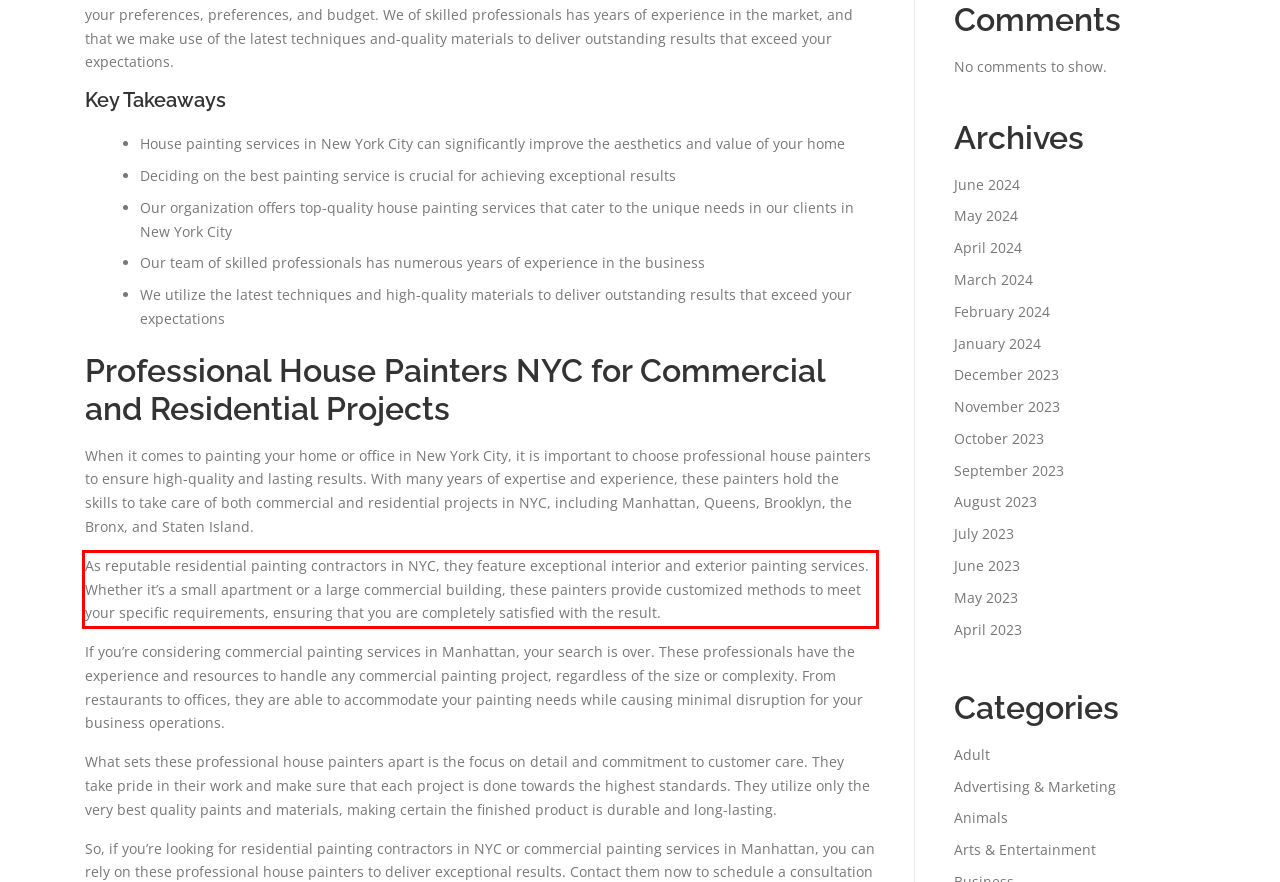Please perform OCR on the text within the red rectangle in the webpage screenshot and return the text content.

As reputable residential painting contractors in NYC, they feature exceptional interior and exterior painting services. Whether it’s a small apartment or a large commercial building, these painters provide customized methods to meet your specific requirements, ensuring that you are completely satisfied with the result.